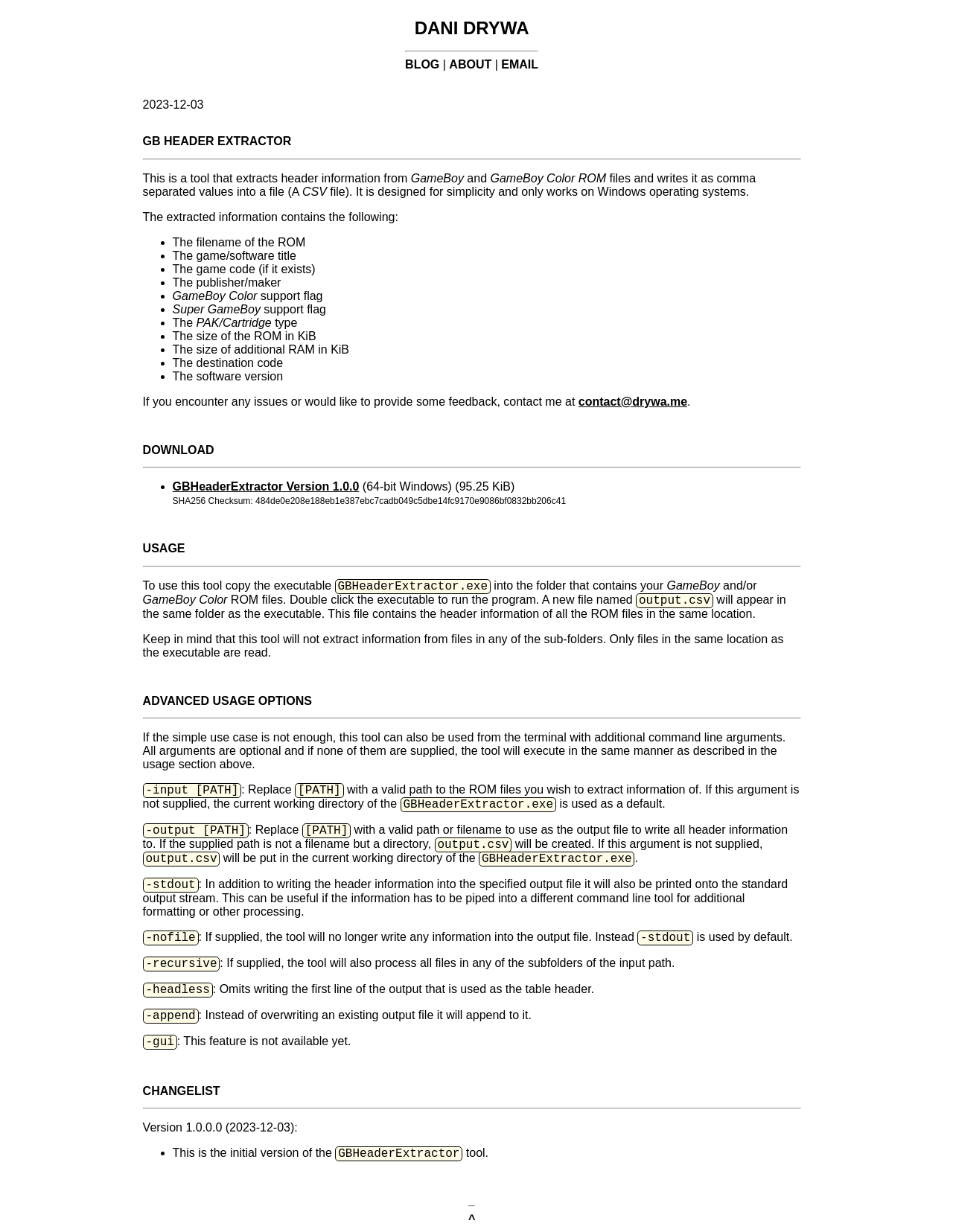Identify the bounding box for the UI element that is described as follows: "GBHeaderExtractor Version 1.0.0".

[0.181, 0.39, 0.377, 0.4]